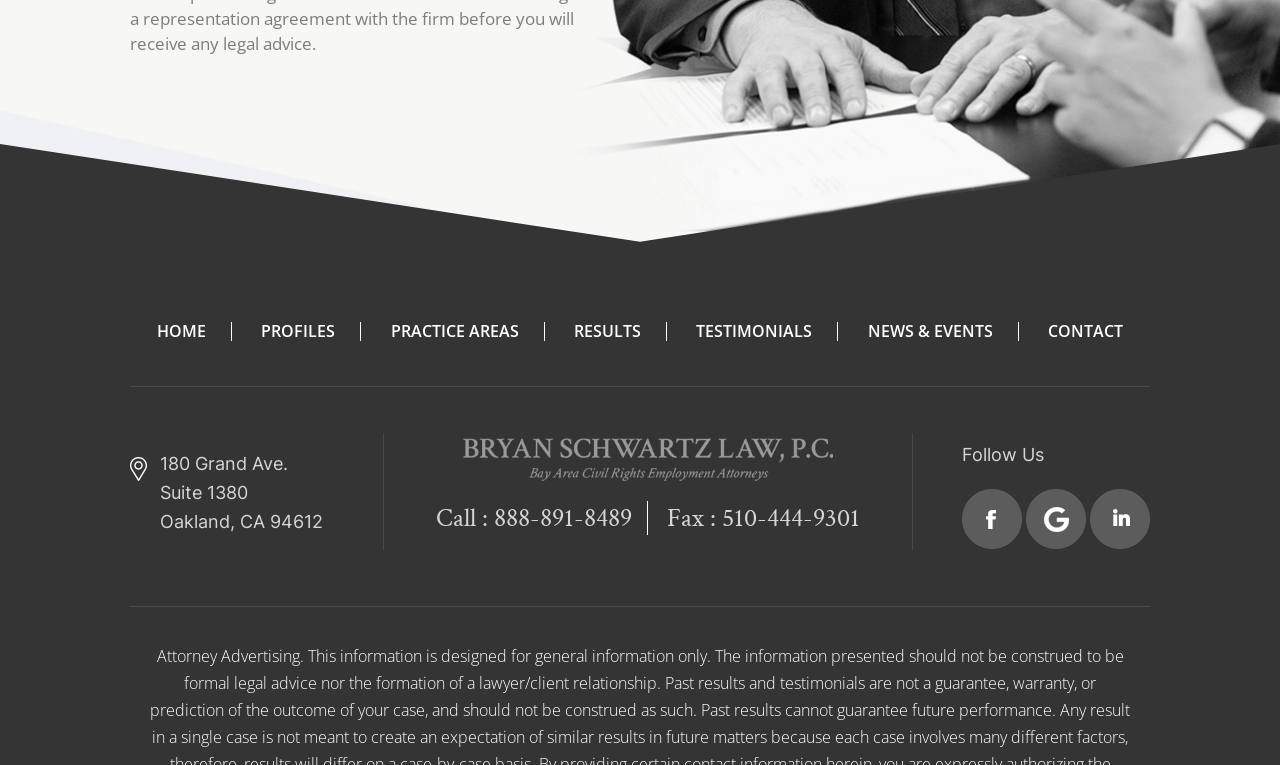Pinpoint the bounding box coordinates of the clickable element to carry out the following instruction: "go to home page."

[0.122, 0.418, 0.161, 0.447]